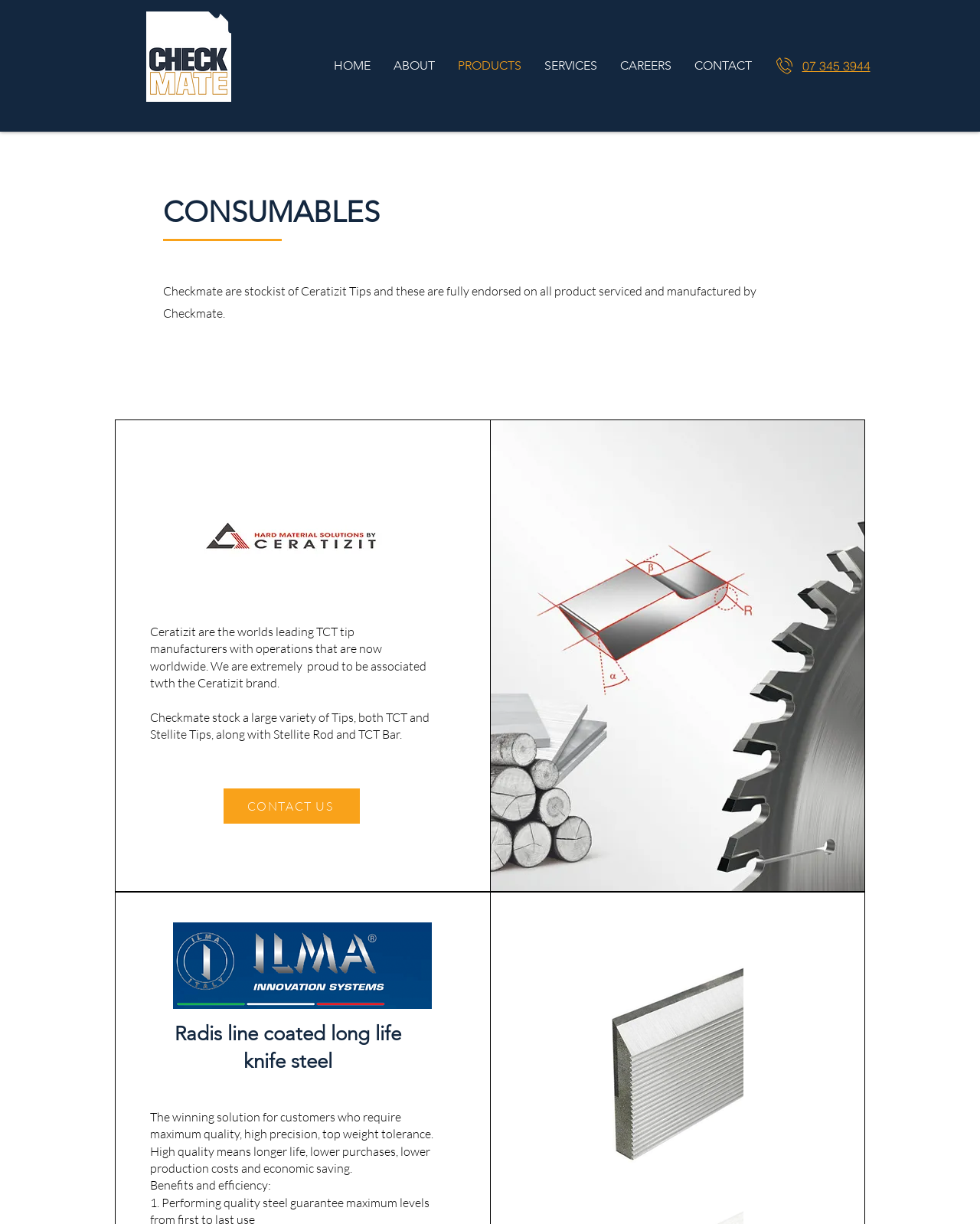Write a detailed summary of the webpage.

The webpage is about Checkmate NZ, a company that deals with consumables. At the top left corner, there is a logo image with a yellow background and no tagline. Below the logo, there is a navigation menu with six links: HOME, ABOUT, PRODUCTS, SERVICES, CAREERS, and CONTACT. 

To the right of the navigation menu, there is a phone number, 07 345 3944, which is also a clickable link. 

The main content of the webpage is divided into sections. The first section has a heading "CONSUMABLES" and describes Checkmate's association with Ceratizit, a leading TCT tip manufacturer. There is an image of a Ceratizit product below the text. 

The next section describes the variety of tips and rods that Checkmate stocks, including TCT and Stellite tips, and Stellite rod and TCT bar. 

Below this section, there is a call-to-action button "CONTACT US" and an image of Checkmate NZ's consumables. 

Further down, there is an image of the Ilma Logo, followed by a section about Radis line coated long life knife steel. This section describes the benefits of using high-quality knife steel, including longer life, lower purchases, and economic savings. 

Finally, there is an image at the bottom of the page, which appears to be a diagram or illustration related to the Radis line coated long life knife steel.